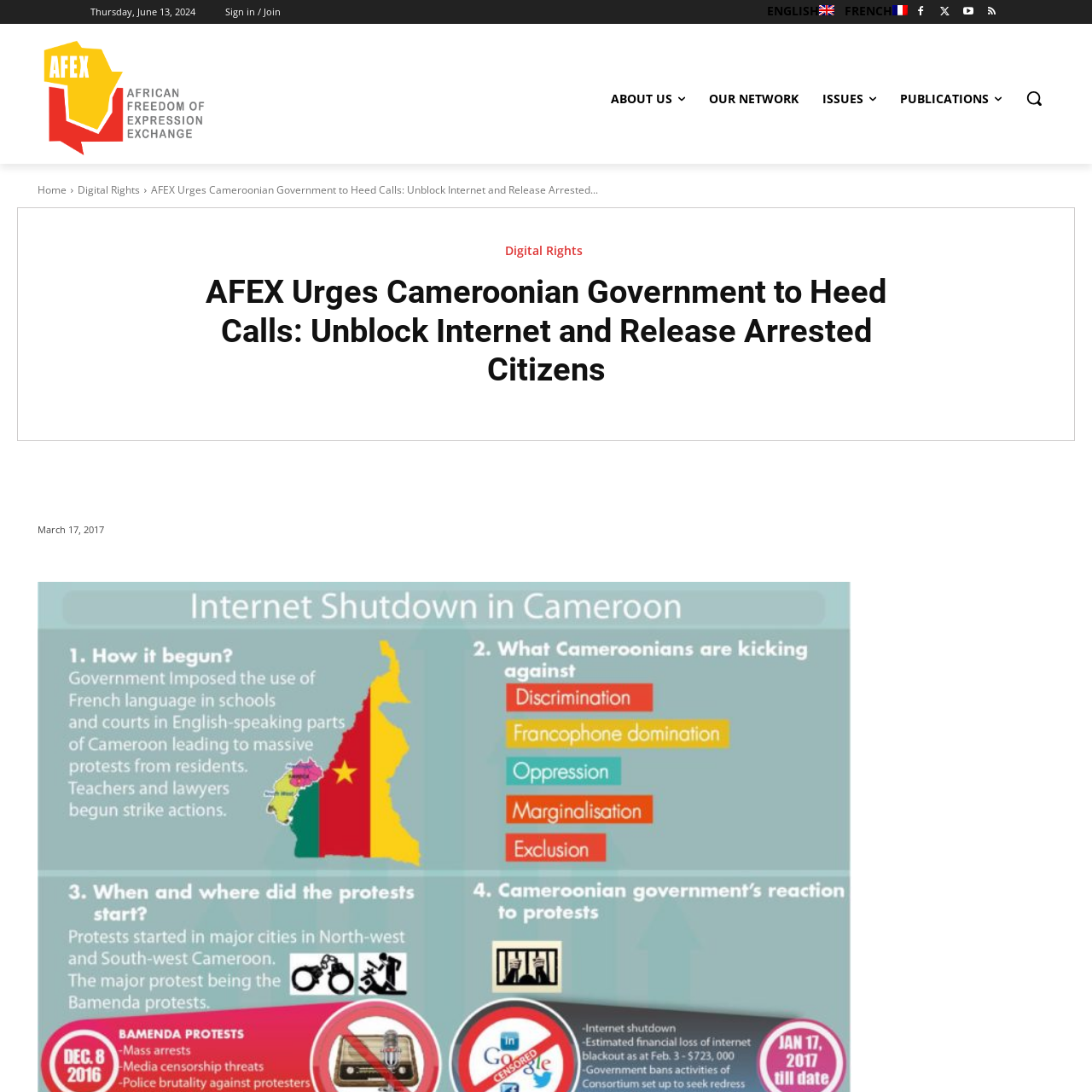Identify the bounding box coordinates of the section that should be clicked to achieve the task described: "Select the ENGLISH language option".

[0.696, 0.005, 0.767, 0.016]